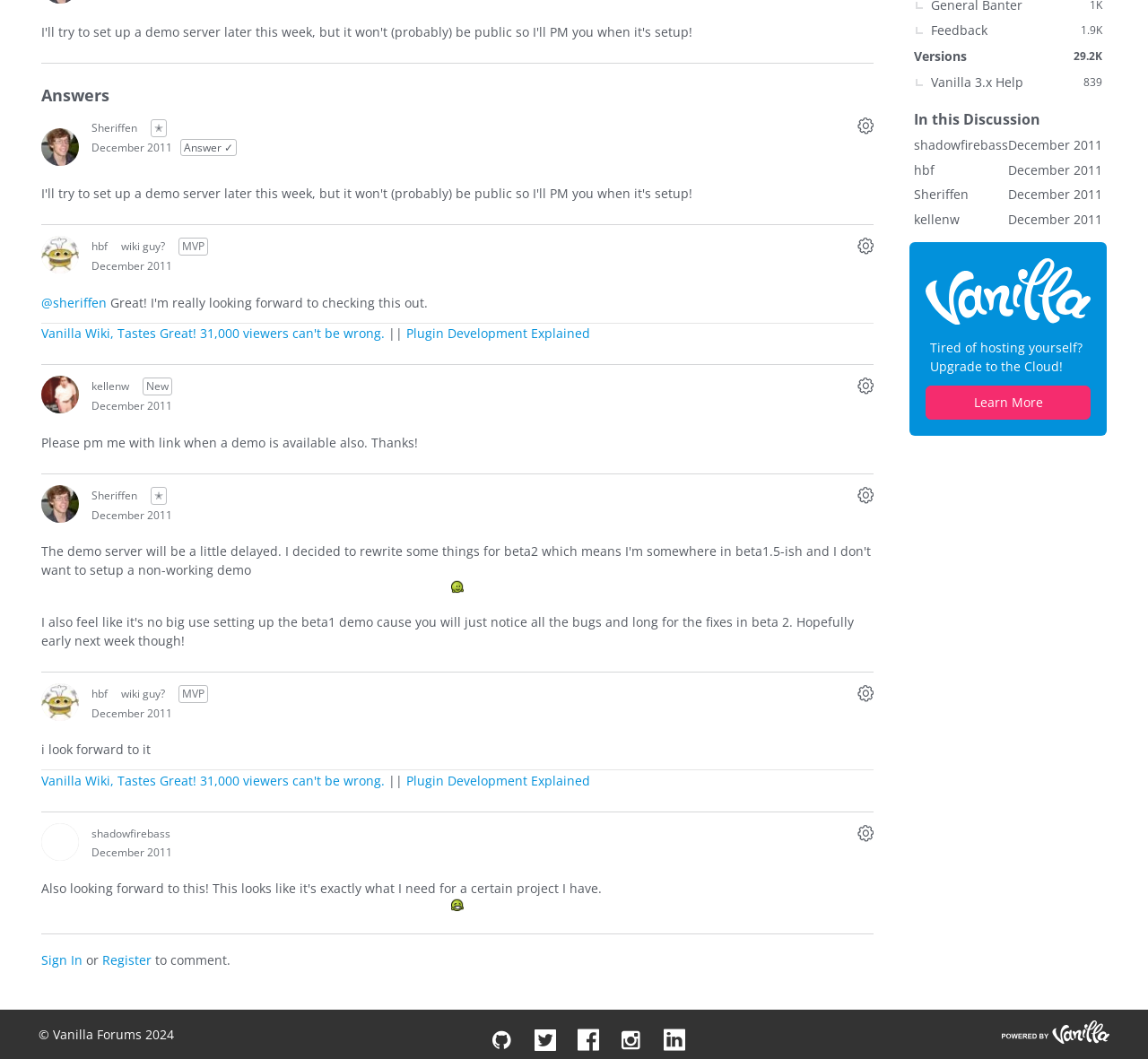Extract the bounding box of the UI element described as: "December 2011".

[0.08, 0.244, 0.15, 0.258]